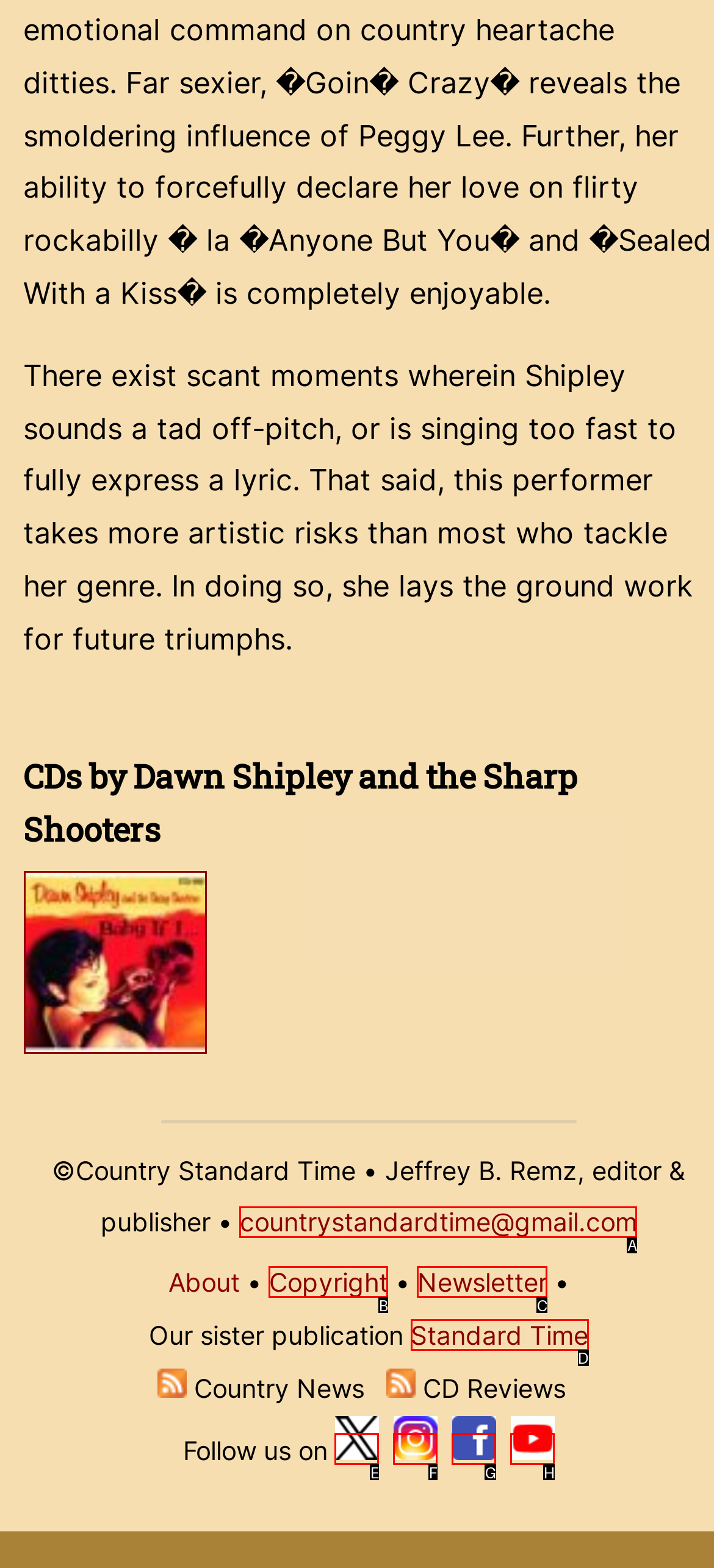Given the description: Copyright, identify the matching HTML element. Provide the letter of the correct option.

B